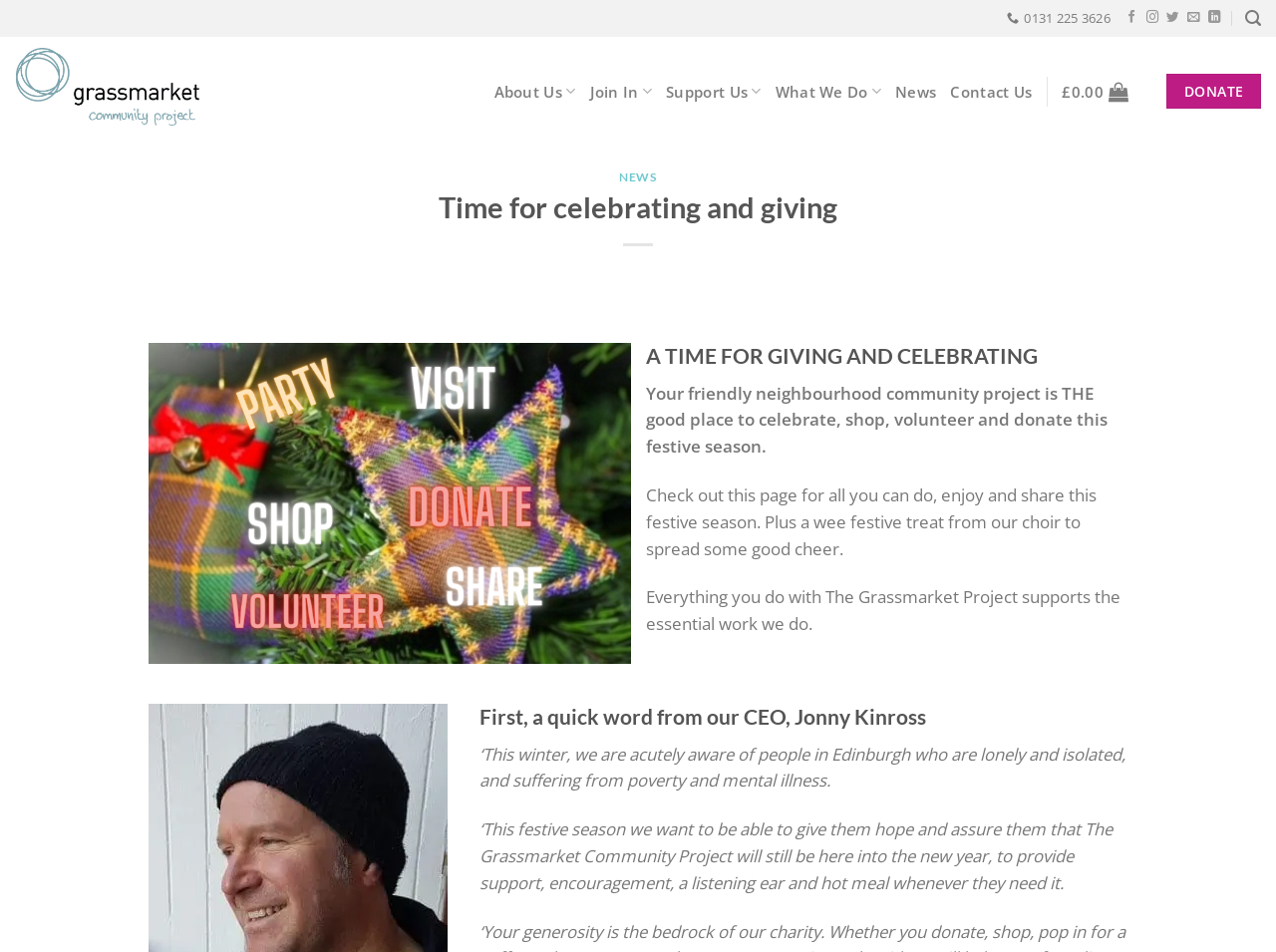Find the bounding box coordinates for the area you need to click to carry out the instruction: "Call the phone number". The coordinates should be four float numbers between 0 and 1, indicated as [left, top, right, bottom].

[0.789, 0.0, 0.87, 0.039]